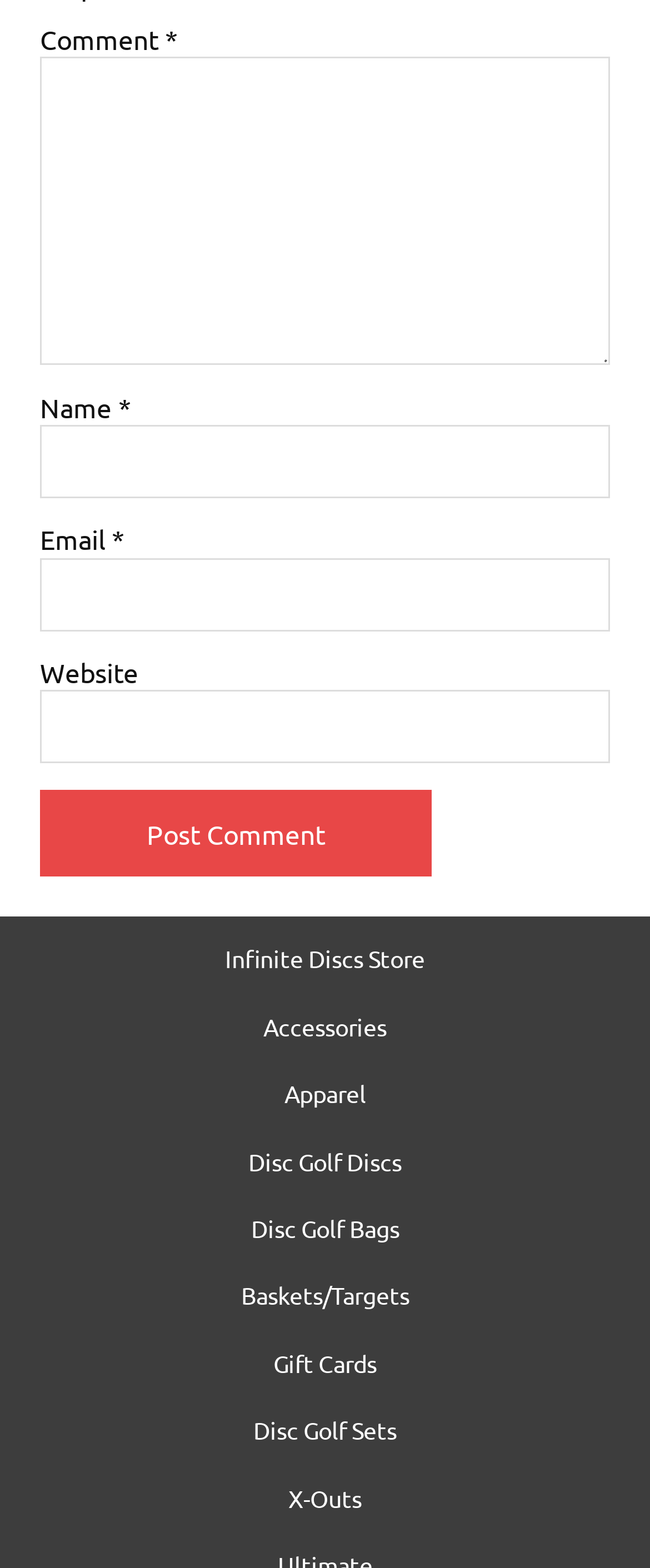Identify the bounding box coordinates of the clickable region to carry out the given instruction: "Type your name".

[0.062, 0.271, 0.938, 0.318]